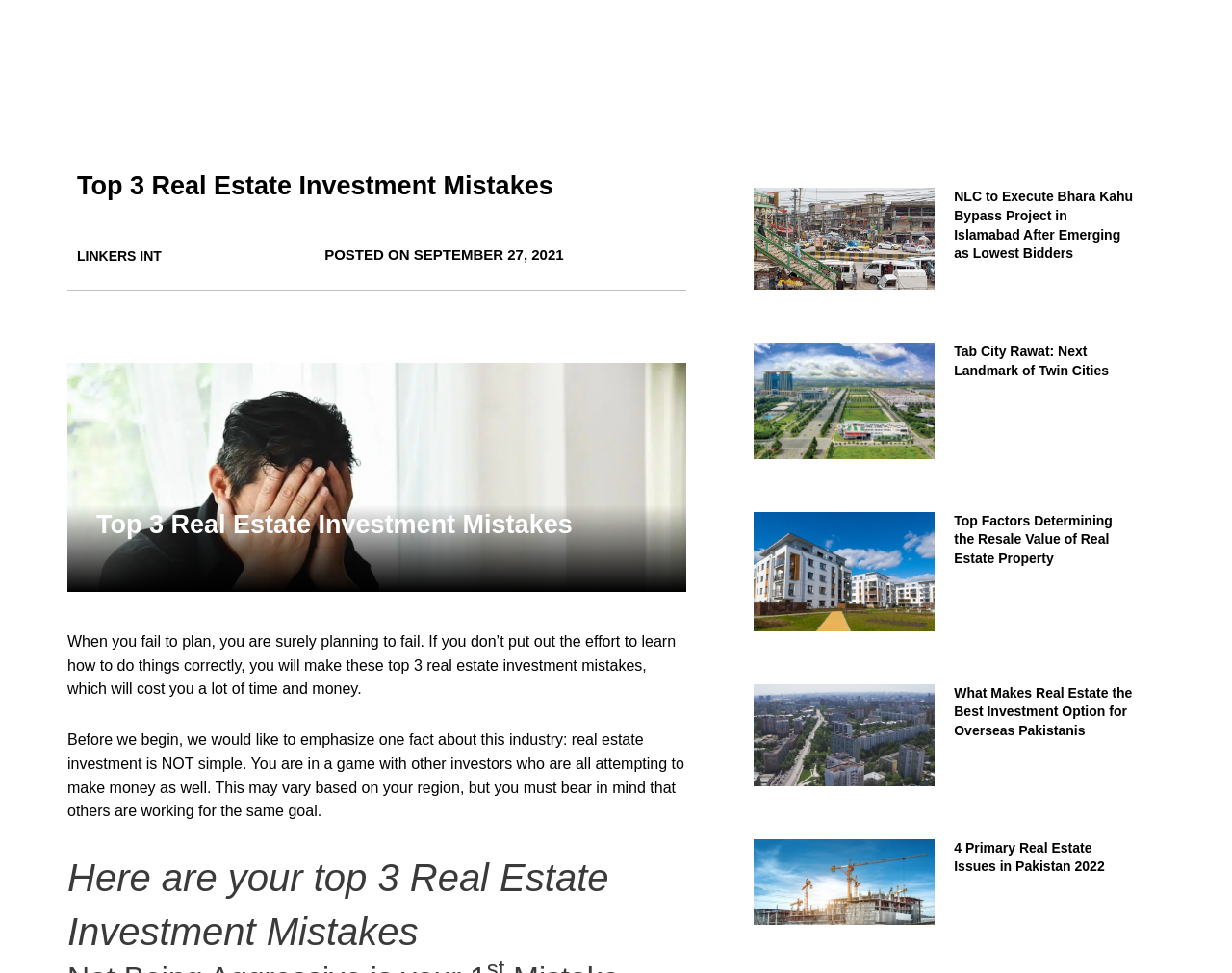Please identify the bounding box coordinates for the region that you need to click to follow this instruction: "Read the article about NLC to Execute Bhara Kahu Bypass Project in Islamabad".

[0.774, 0.193, 0.921, 0.271]